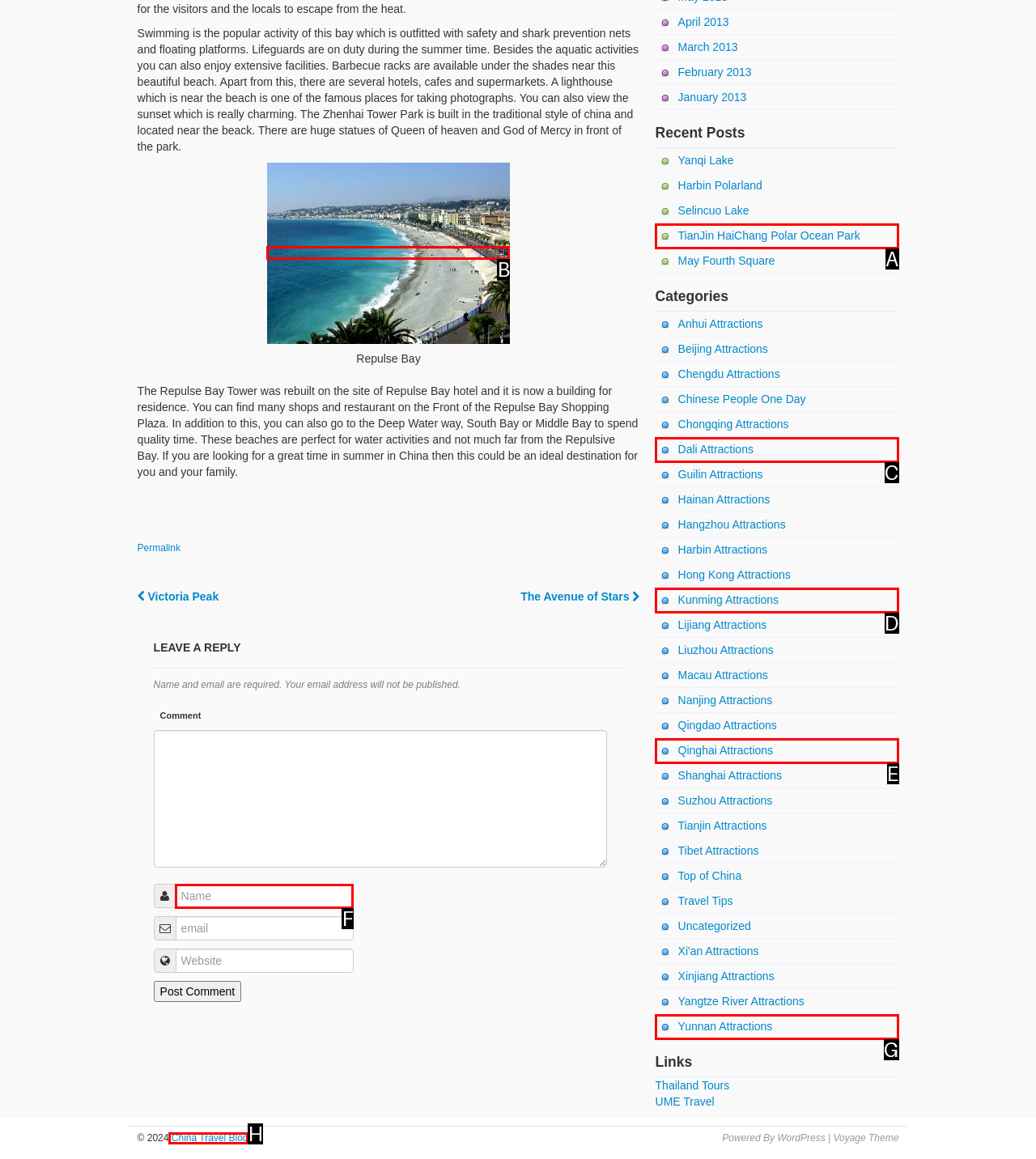Tell me which one HTML element best matches the description: TianJin HaiChang Polar Ocean Park
Answer with the option's letter from the given choices directly.

A